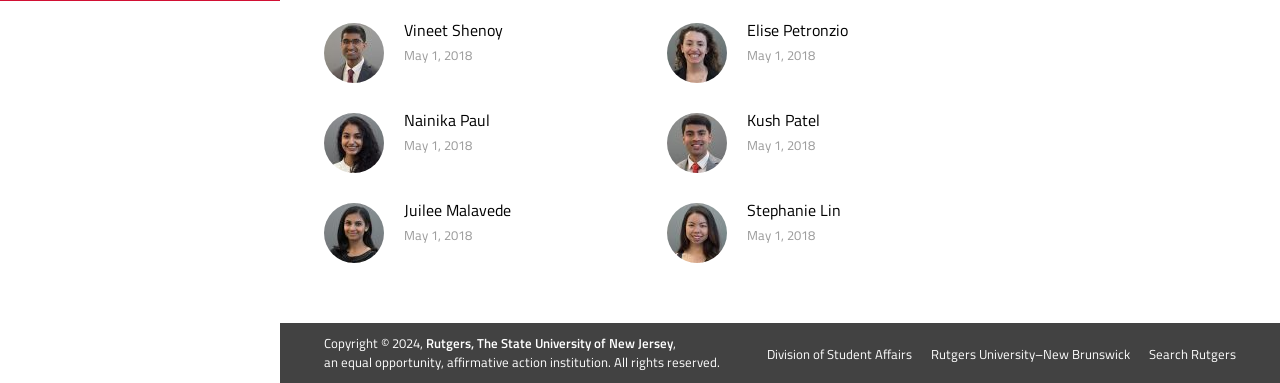Please identify the coordinates of the bounding box for the clickable region that will accomplish this instruction: "Visit Division of Student Affairs".

[0.599, 0.894, 0.712, 0.947]